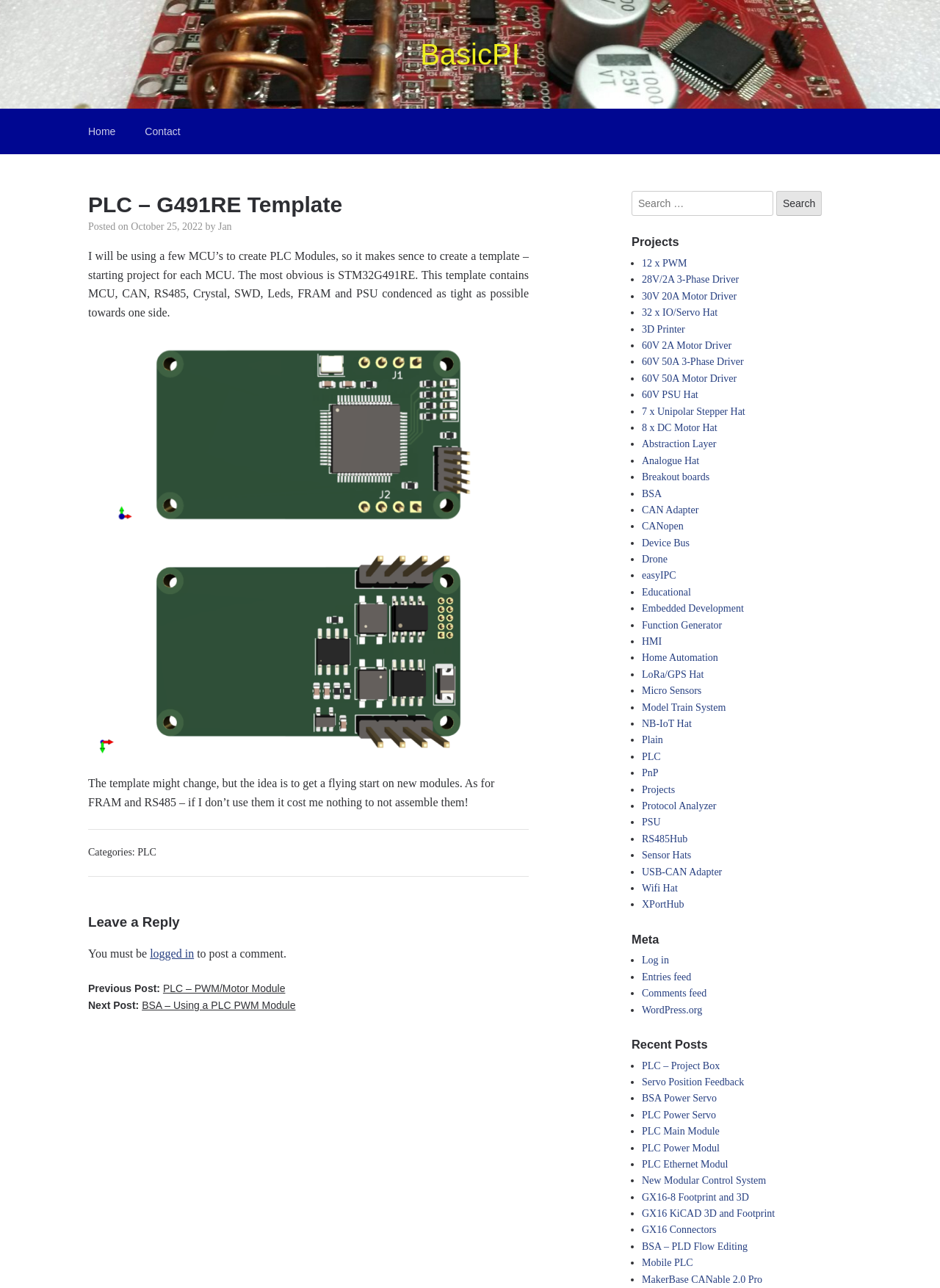Could you locate the bounding box coordinates for the section that should be clicked to accomplish this task: "Leave a reply".

[0.094, 0.709, 0.562, 0.722]